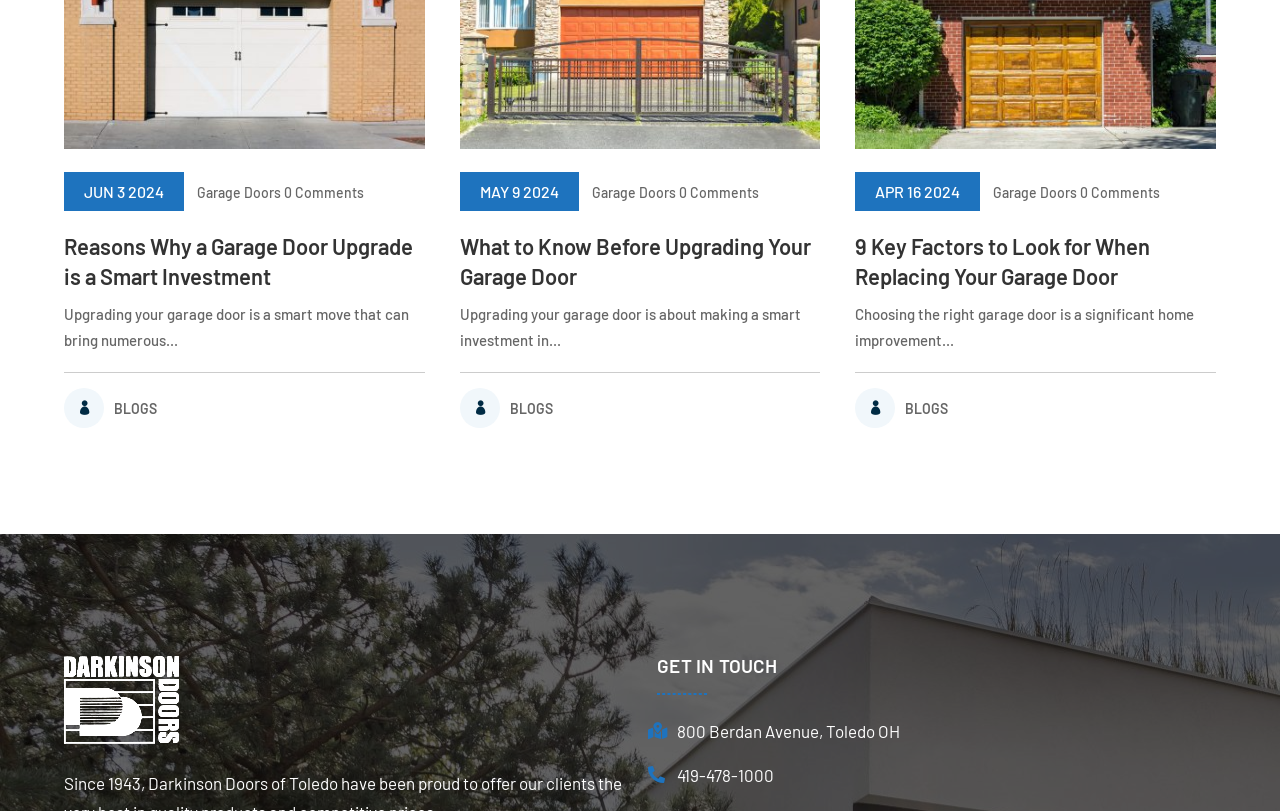How many comments does the second blog post have?
Based on the image, answer the question with a single word or brief phrase.

0